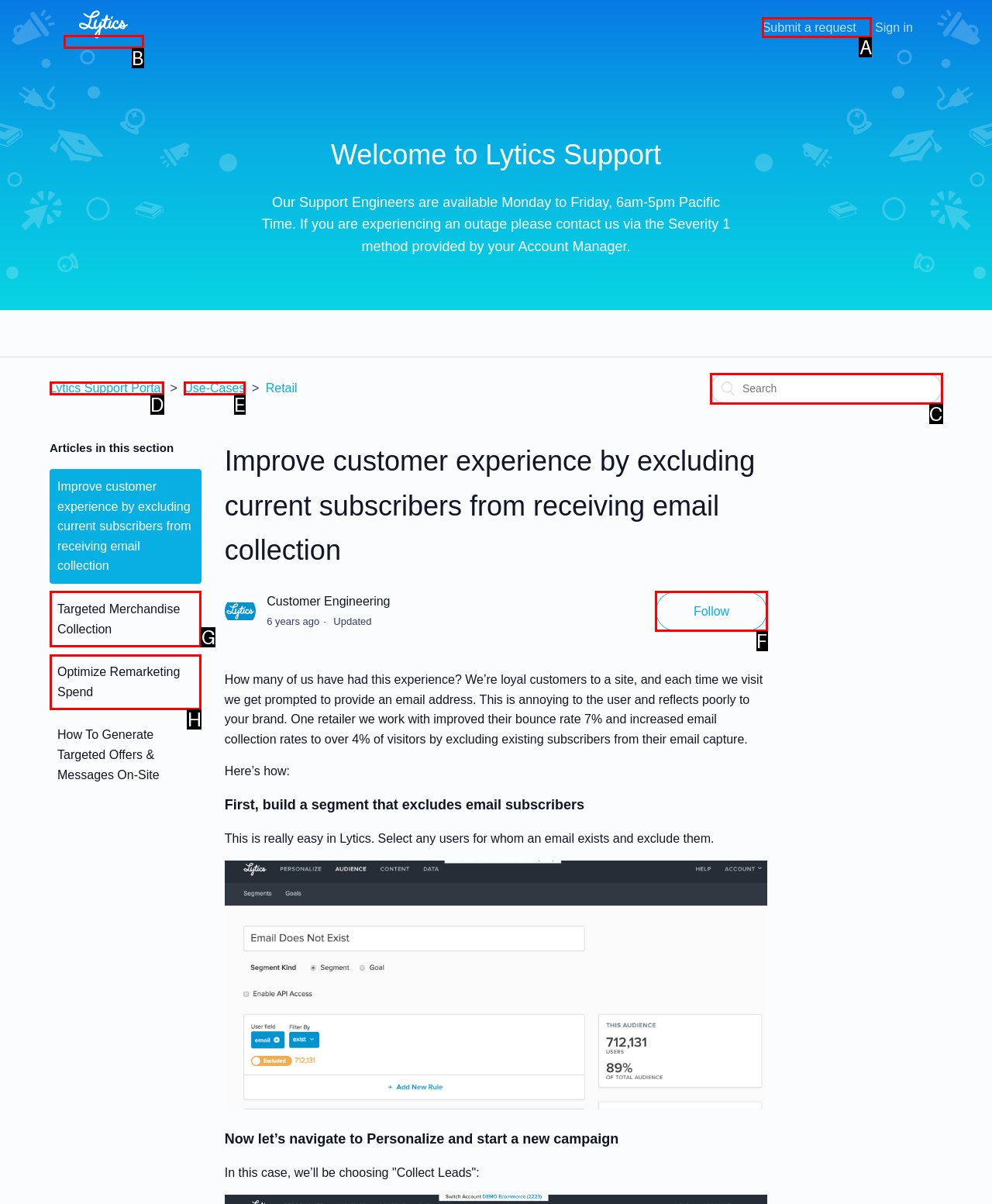Based on the description: input value="12.06.2024" value="12.06.2024", find the HTML element that matches it. Provide your answer as the letter of the chosen option.

None